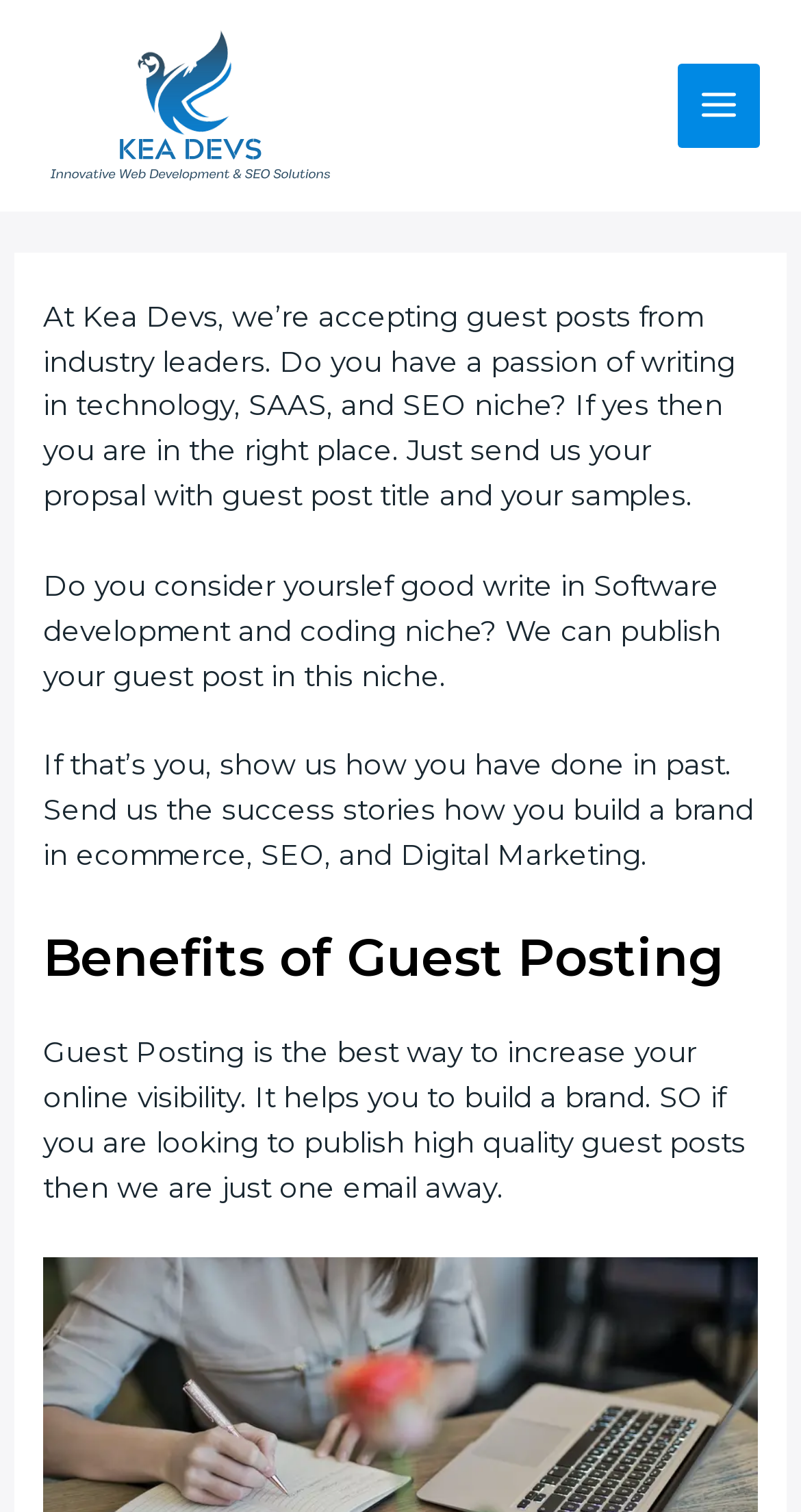Summarize the webpage with intricate details.

The webpage is about guest posting opportunities in various niches, including Technology, SAAS, SEO, Software, and Digital Marketing. At the top left, there is a link to "Kea Devs" accompanied by an image with the same name. On the top right, there is a button labeled "Main Menu" with an image beside it.

Below the top section, there is a block of text that explains the guest posting opportunity. It starts with a brief introduction, stating that Kea Devs accepts guest posts from industry leaders in technology, SAAS, and SEO niches. The text then asks if the visitor is interested in writing about software development and coding, and invites them to submit their proposals.

Further down, there is another section that asks the visitor to share their success stories in building a brand in ecommerce, SEO, and Digital Marketing. This section is followed by a heading titled "Benefits of Guest Posting", which highlights the advantages of guest posting, including increasing online visibility and building a brand.